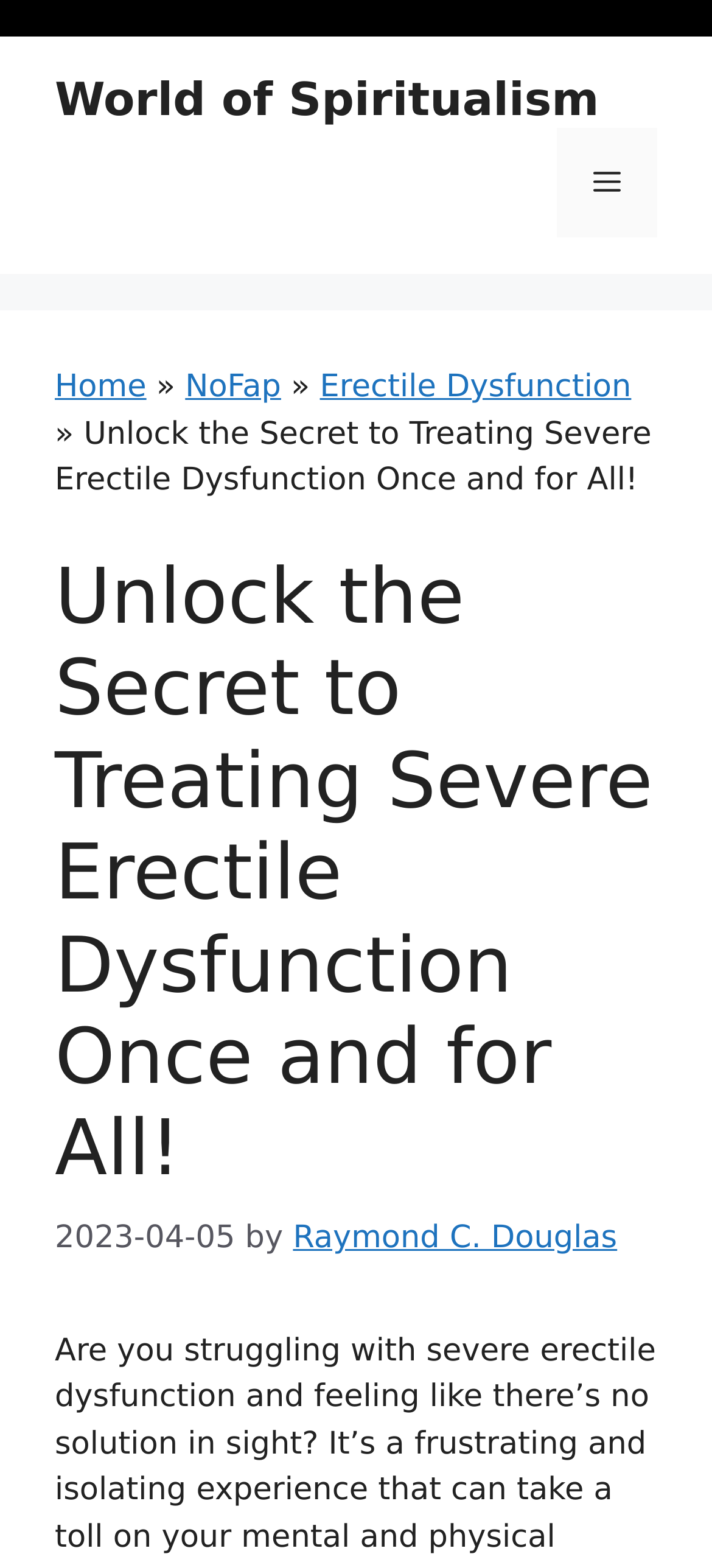What is the purpose of the button at the top right corner?
Please provide a comprehensive and detailed answer to the question.

I determined the purpose of the button at the top right corner by looking at the navigation element, which contains a button with the text 'Menu'. This suggests that the button is used to toggle the menu.